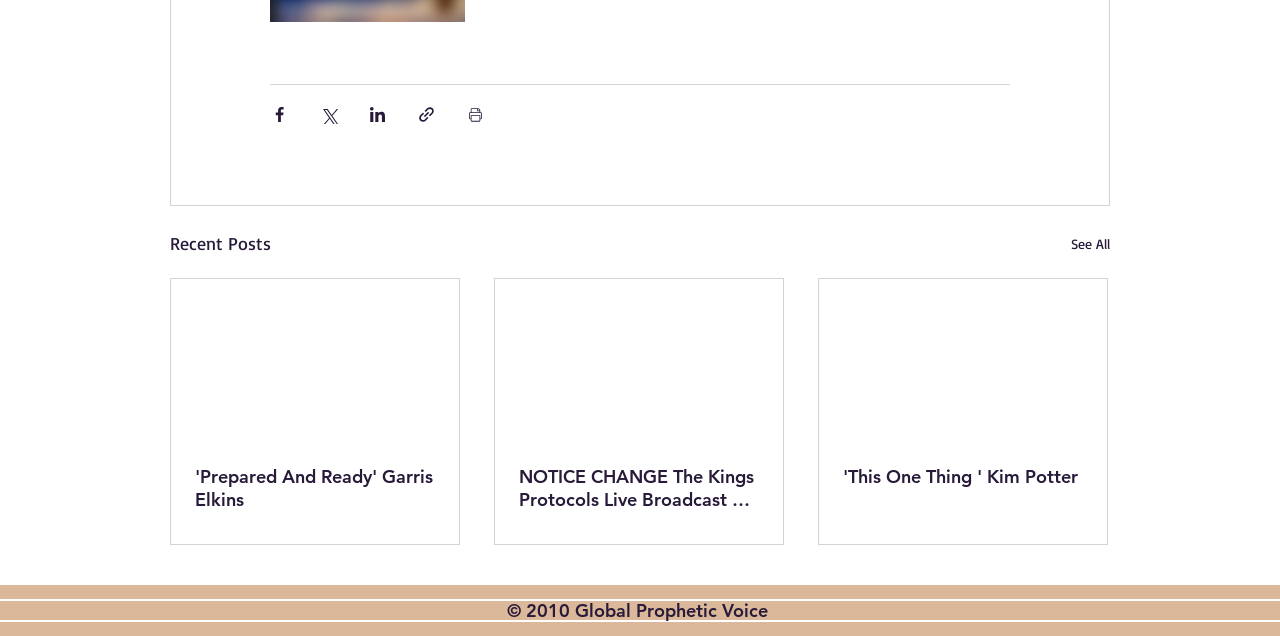Please identify the bounding box coordinates of the clickable area that will allow you to execute the instruction: "View recent posts".

[0.133, 0.359, 0.212, 0.405]